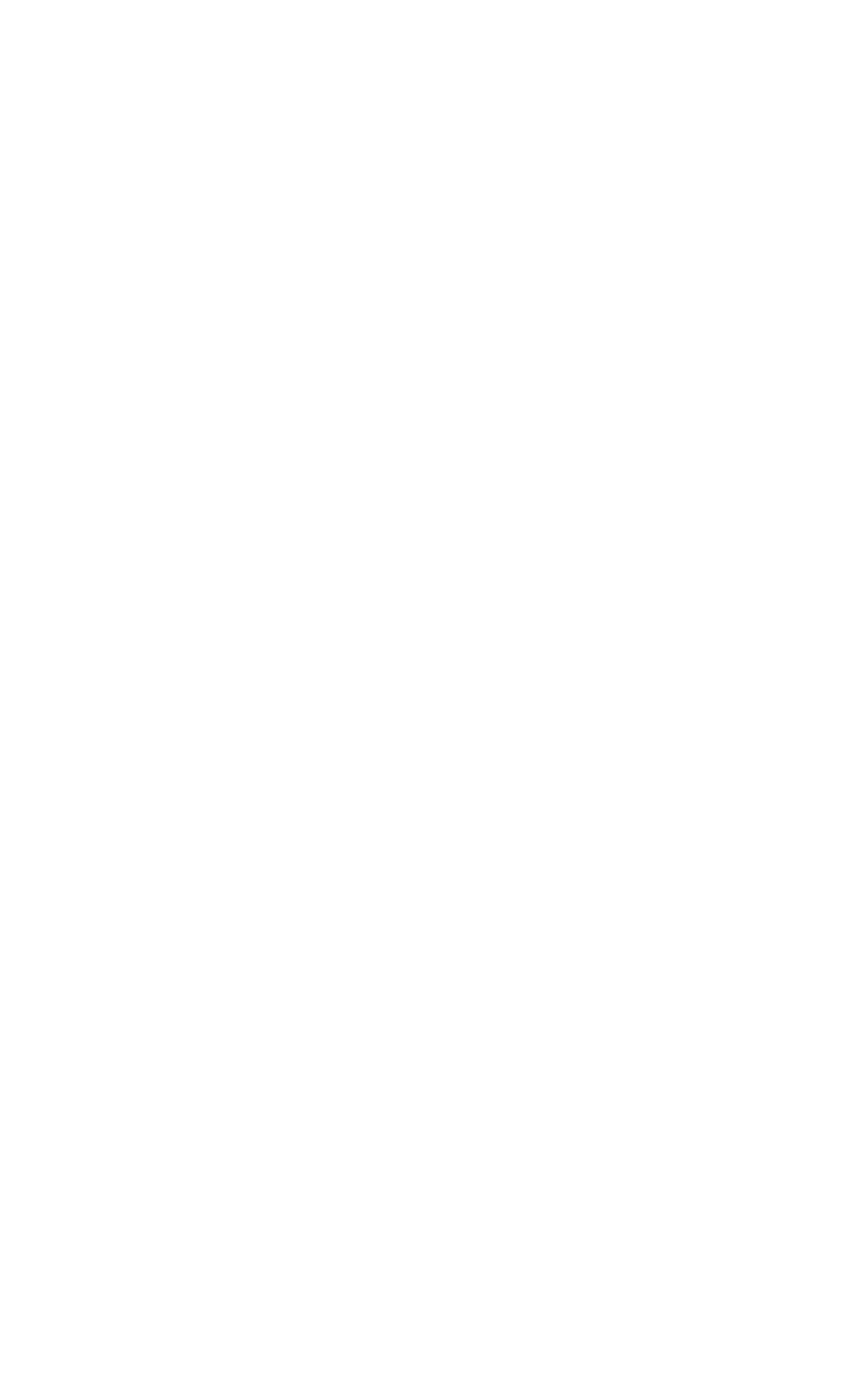Give a one-word or one-phrase response to the question: 
What is the text of the second heading?

About